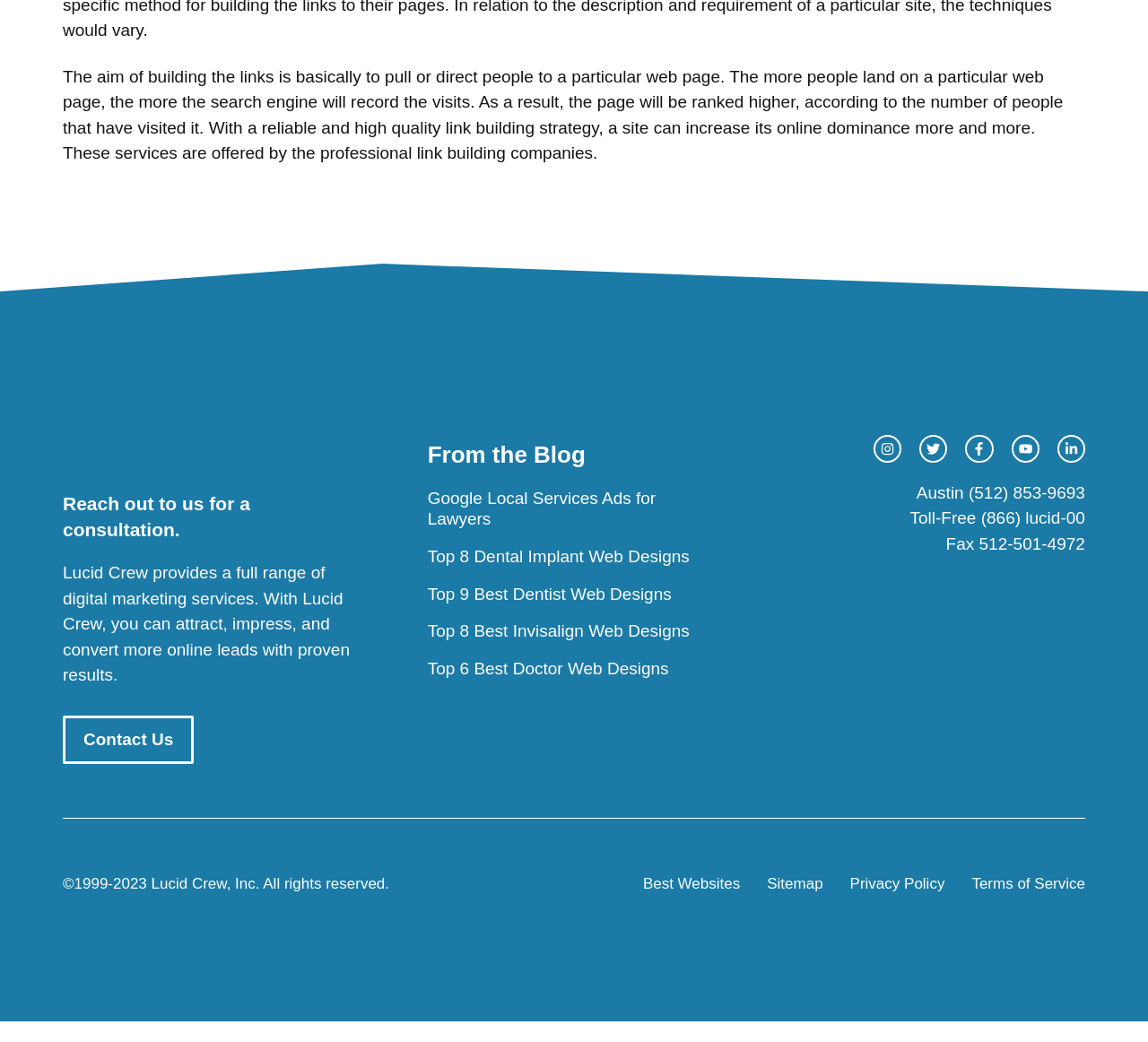Please specify the coordinates of the bounding box for the element that should be clicked to carry out this instruction: "Call us at Austin (512) 853-9693". The coordinates must be four float numbers between 0 and 1, formatted as [left, top, right, bottom].

[0.798, 0.464, 0.945, 0.482]